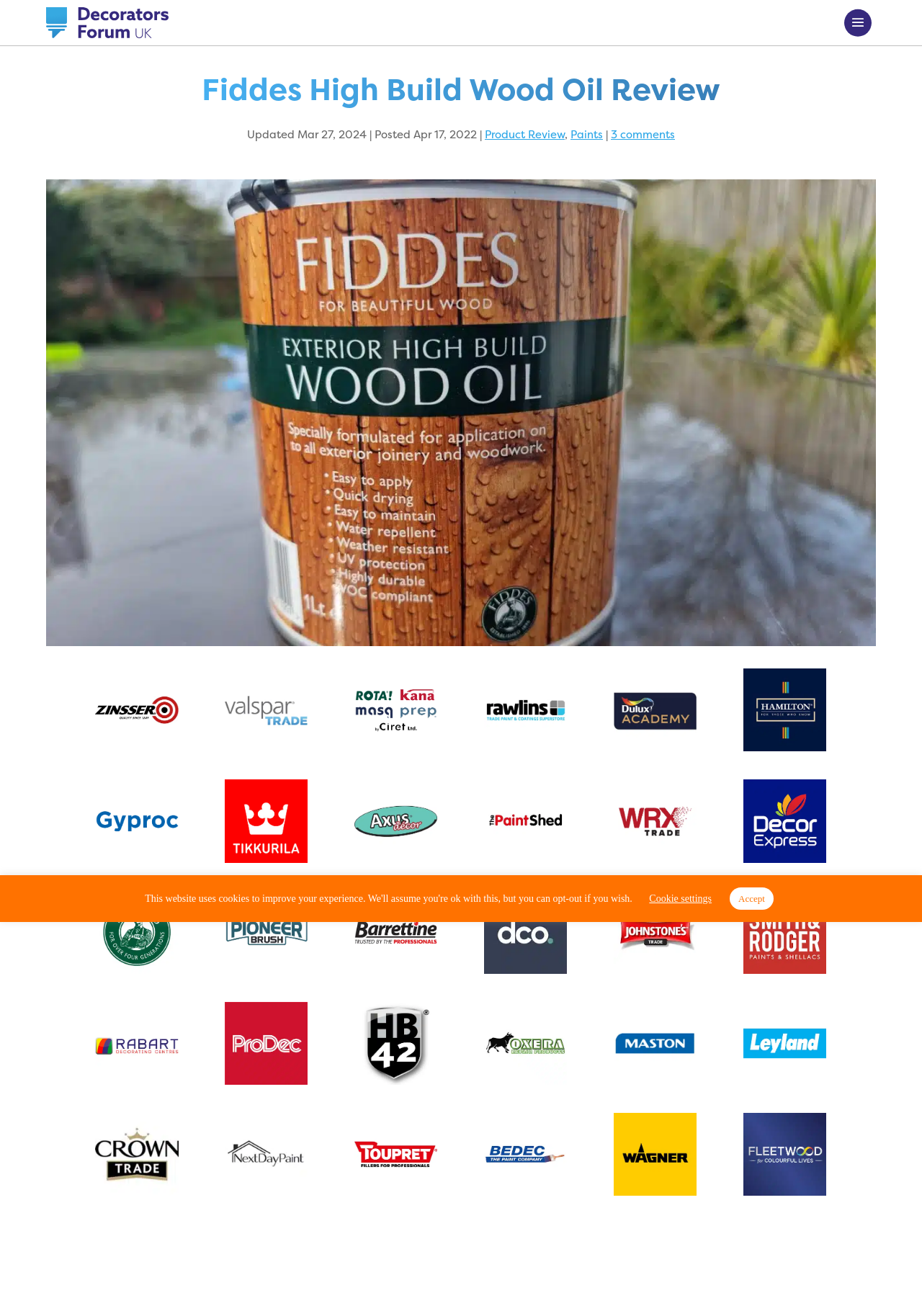Locate and generate the text content of the webpage's heading.

Fiddes High Build Wood Oil Review